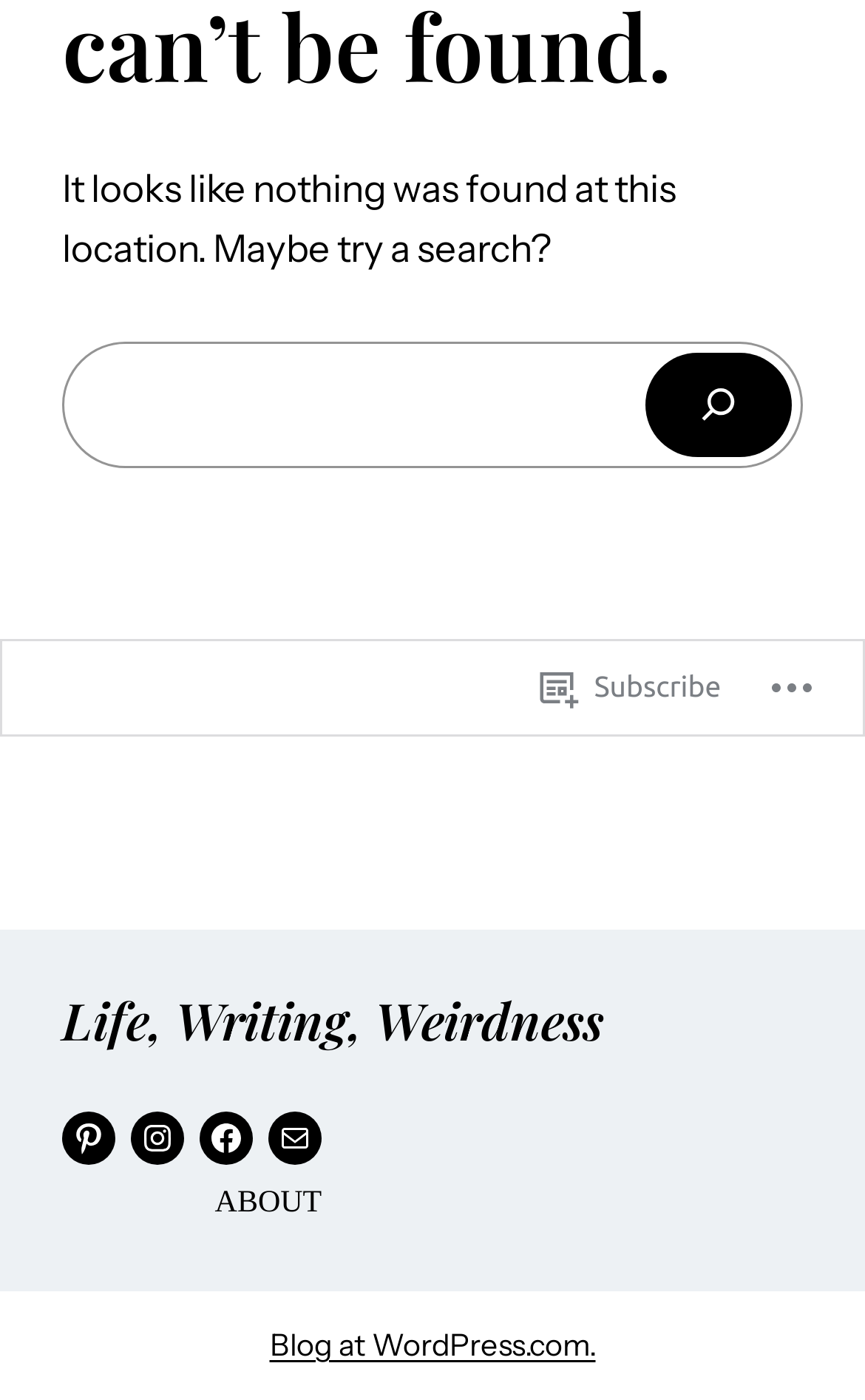Extract the bounding box coordinates for the described element: "The letters of Tuvye Kretzmar". The coordinates should be represented as four float numbers between 0 and 1: [left, top, right, bottom].

None